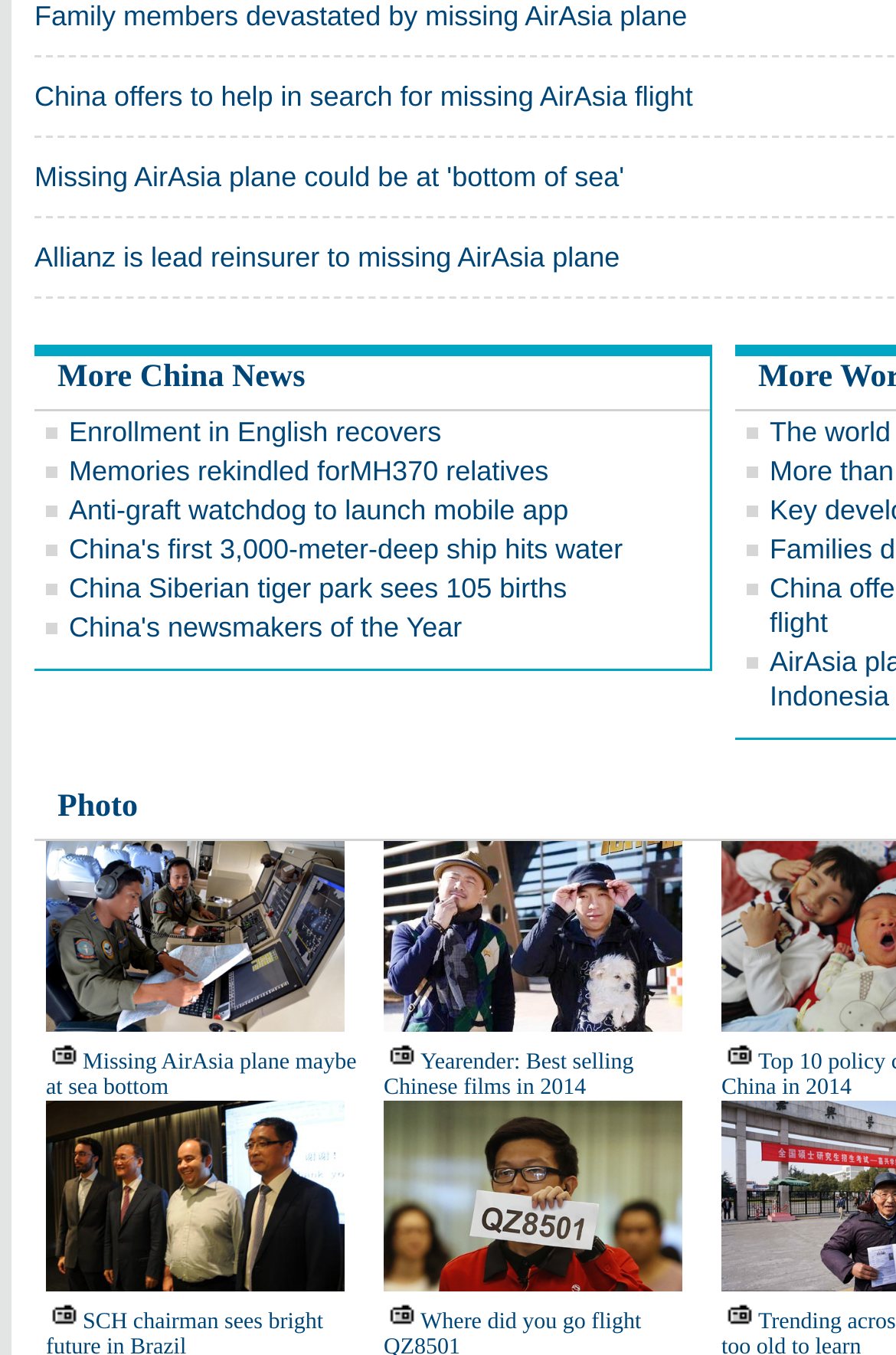Using the webpage screenshot, locate the HTML element that fits the following description and provide its bounding box: "June 11, 2023".

None